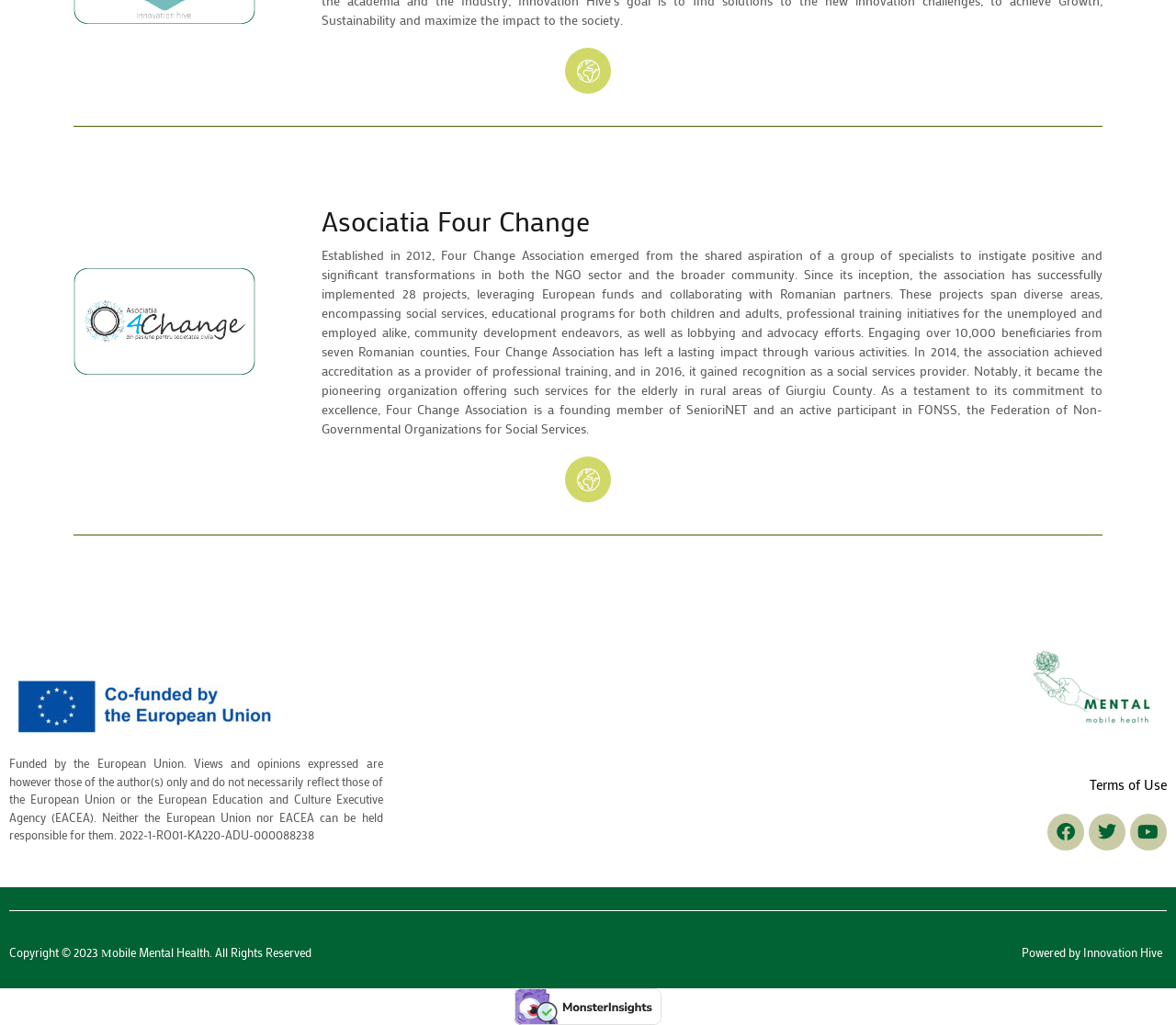What is the organization that accredited the association as a provider of professional training?
From the screenshot, supply a one-word or short-phrase answer.

Not specified